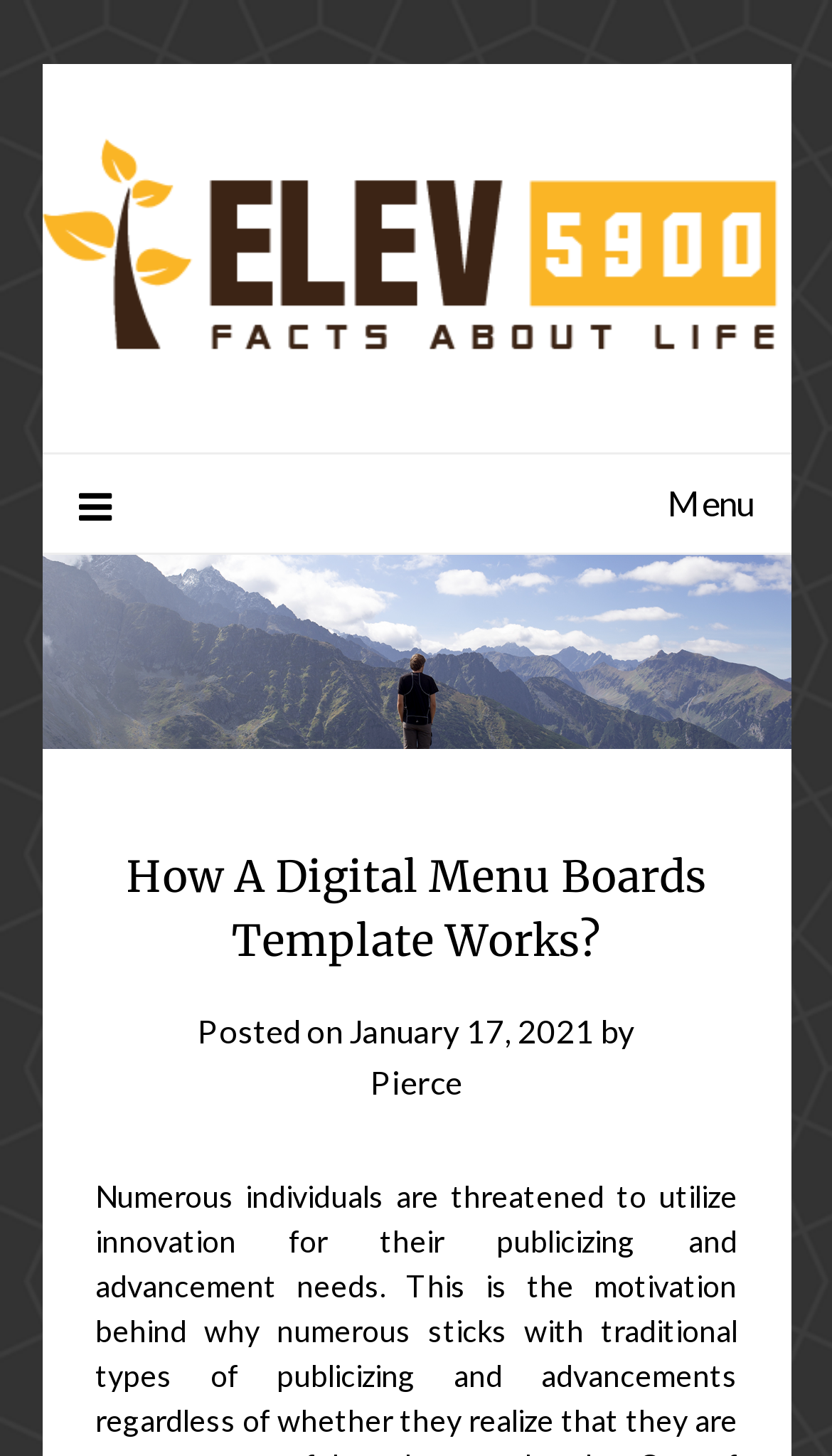Give a one-word or short-phrase answer to the following question: 
What is the menu option on the webpage?

Menu